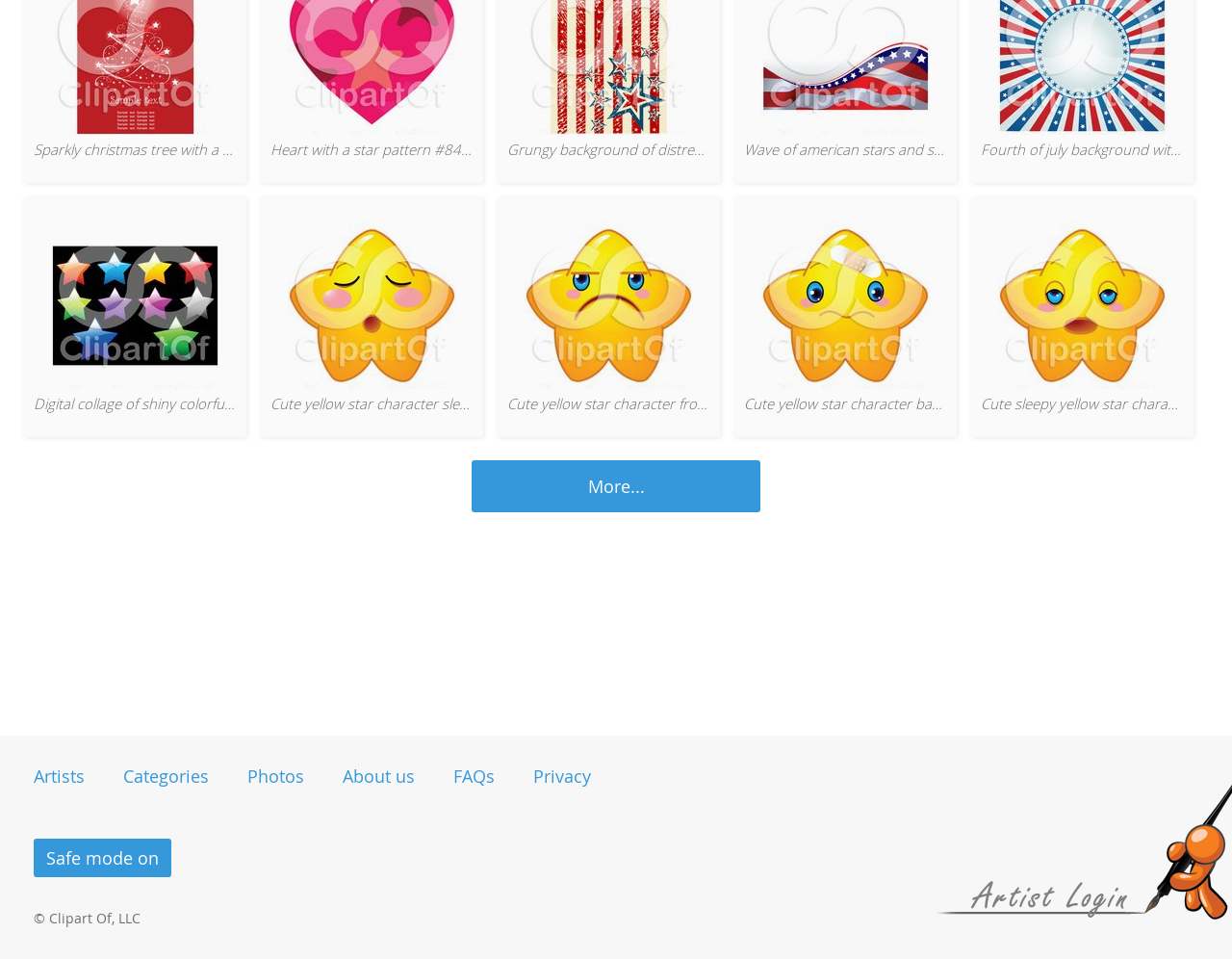Find the bounding box coordinates of the element I should click to carry out the following instruction: "Login as an artist".

[0.761, 0.815, 1.0, 0.965]